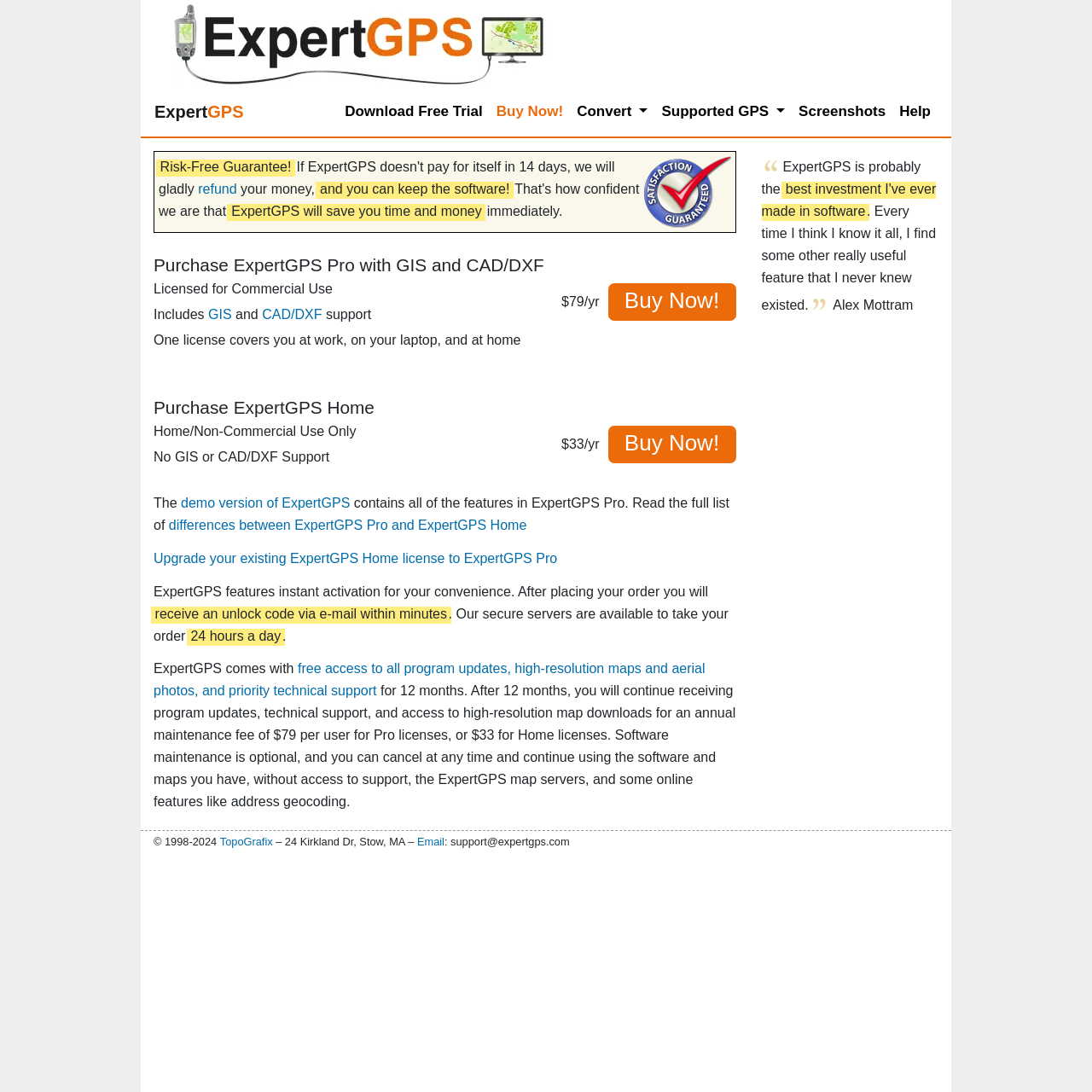Describe in detail what you see on the webpage.

The webpage is focused on purchasing ExpertGPS, a GIS mapping software. At the top, there is a large image of the software's logo, accompanied by a link to the ExpertGPS website. Below this, there are three prominent links: "Download Free Trial", "Buy Now!", and a button to convert or access supported GPS devices.

To the right of these links, there is an image highlighting the 100% satisfaction guarantee, along with a brief text describing the risk-free guarantee. Below this, there are several paragraphs of text explaining the benefits of using ExpertGPS, including how it can save time and money.

The main content of the page is divided into two sections: "Purchase ExpertGPS Pro with GIS and CAD/DXF" and "Purchase ExpertGPS Home". Each section has a heading, followed by a brief description of the product, its features, and pricing information. The Pro version is licensed for commercial use and includes GIS and CAD/DXF support, while the Home version is for non-commercial use only and does not include these features.

There are multiple "Buy Now!" links throughout the page, each corresponding to a specific product or license type. Additionally, there are links to learn more about the differences between the Pro and Home versions, as well as to upgrade an existing Home license to Pro.

The page also includes a section describing the software's features, including instant activation, free access to program updates, high-resolution maps, and priority technical support for 12 months. There are also customer testimonials, with quotes and images, praising the software's usefulness and features.

At the bottom of the page, there is a copyright notice, along with links to the company's website, email address, and physical address.